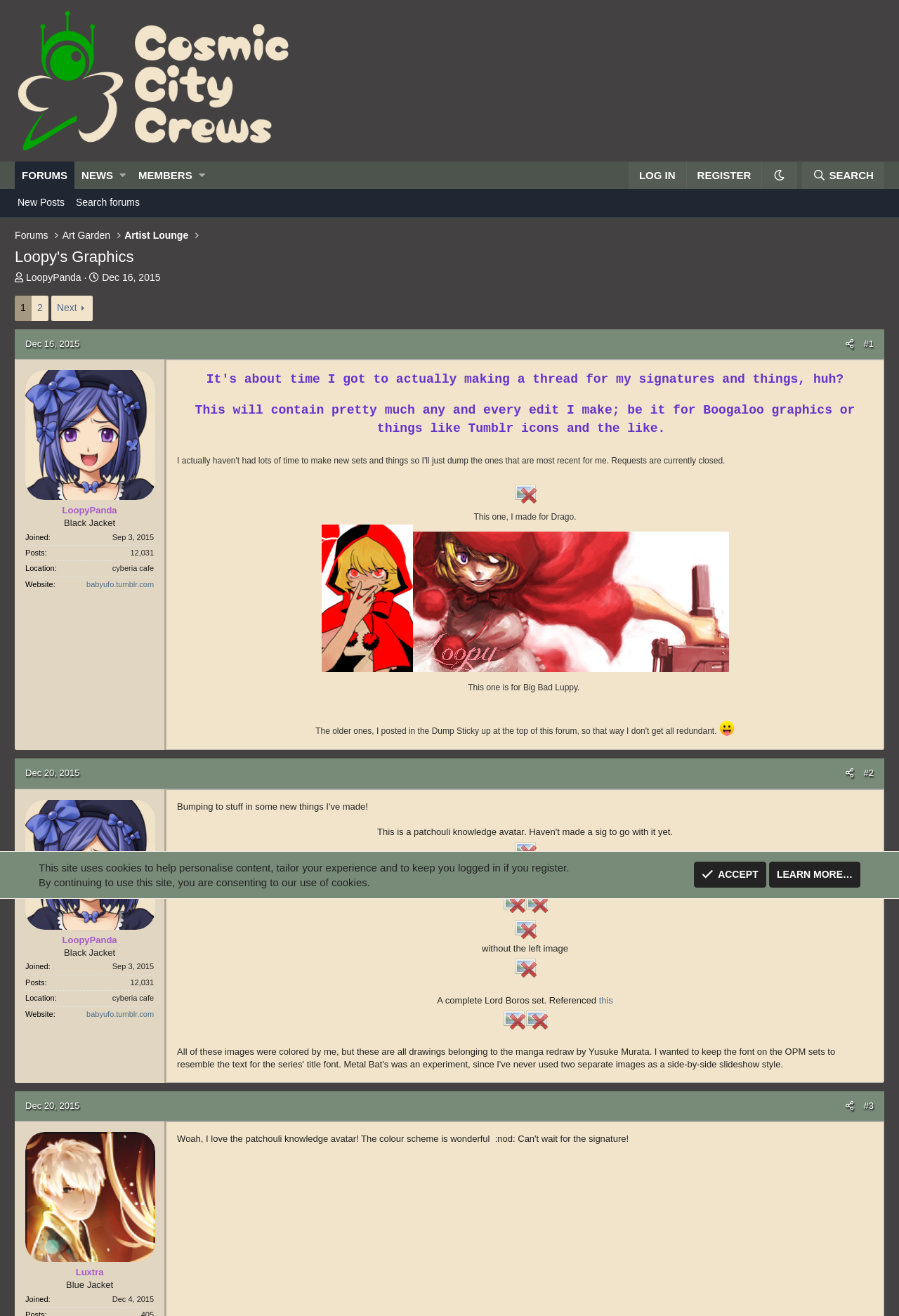Determine the bounding box coordinates for the area that needs to be clicked to fulfill this task: "Navigate to the next page". The coordinates must be given as four float numbers between 0 and 1, i.e., [left, top, right, bottom].

[0.06, 0.225, 0.106, 0.244]